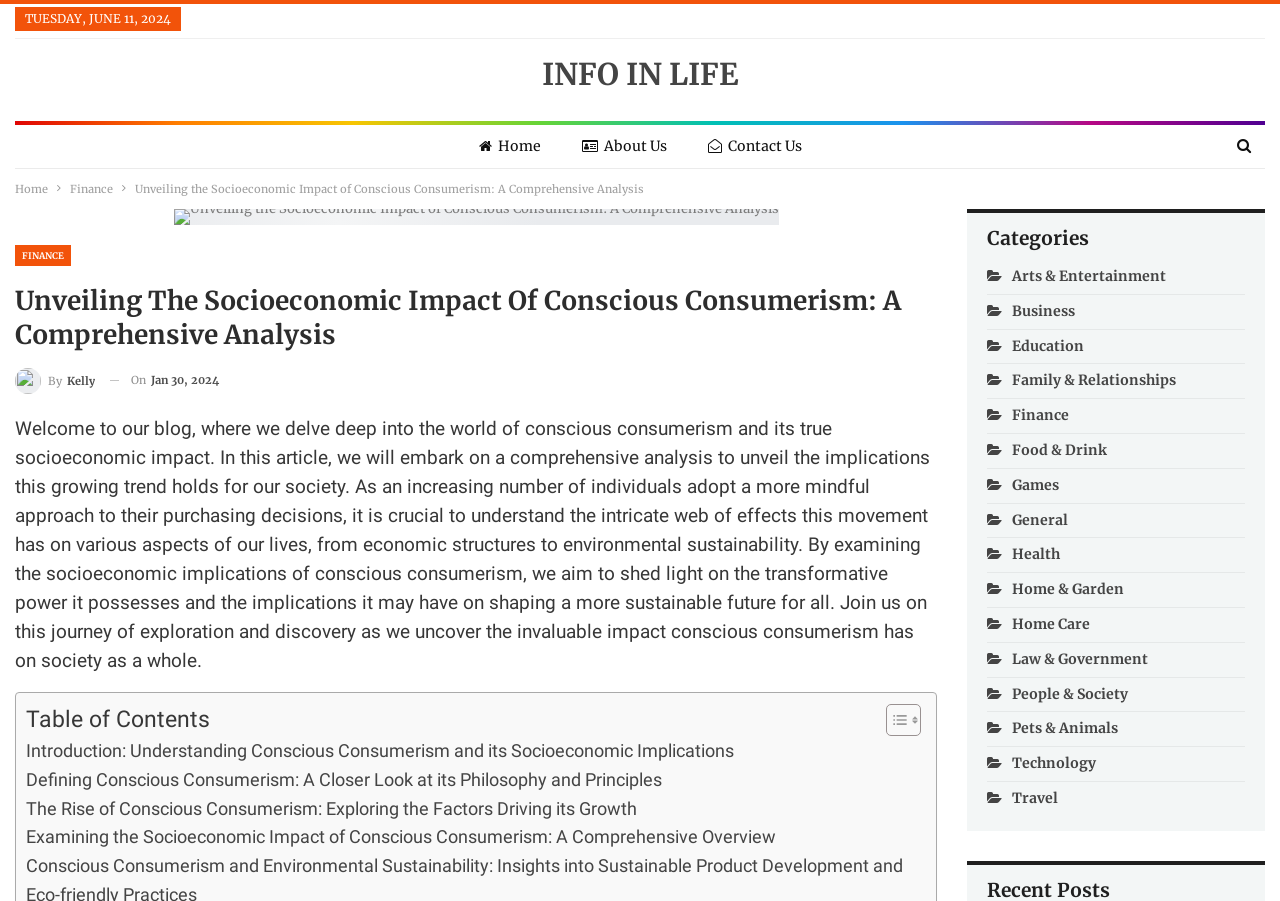What is the title of the article?
Can you provide a detailed and comprehensive answer to the question?

The title of the article can be found at the top of the webpage, where it says 'Unveiling the Socioeconomic Impact of Conscious Consumerism: A Comprehensive Analysis'. This is the main heading of the article.